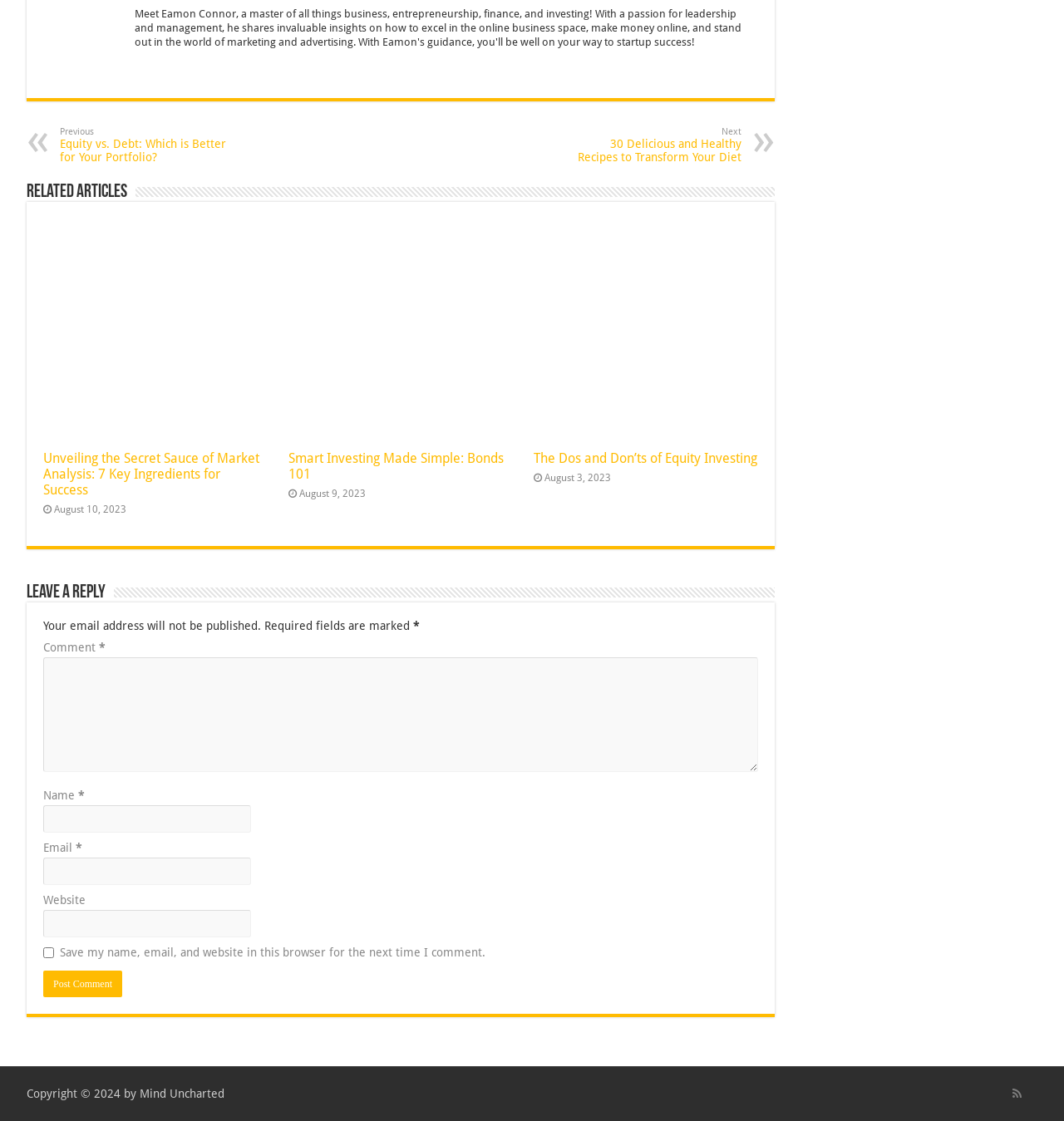Based on the image, give a detailed response to the question: What is the purpose of the comment section?

The comment section is indicated by the heading 'Leave a Reply' and contains fields for users to enter their name, email, website, and comment. This suggests that the purpose of the comment section is to allow users to leave a reply or comment on the article.